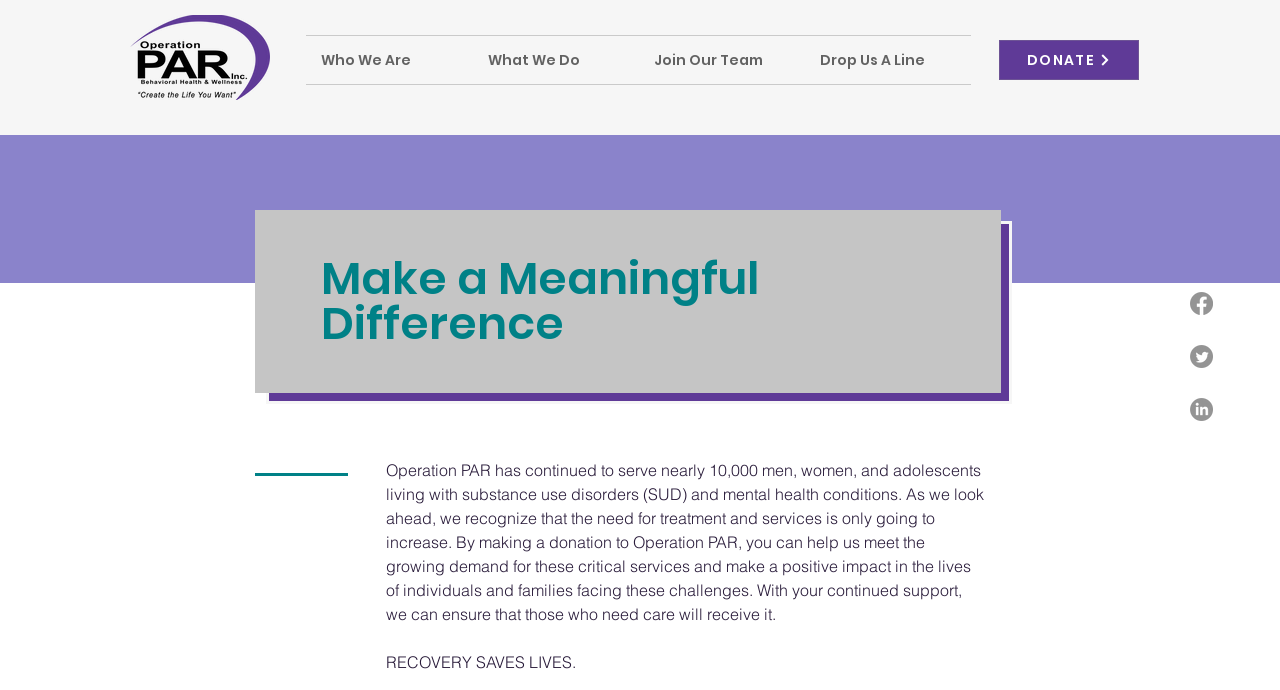Determine the bounding box coordinates of the target area to click to execute the following instruction: "Donate now."

[0.78, 0.058, 0.89, 0.116]